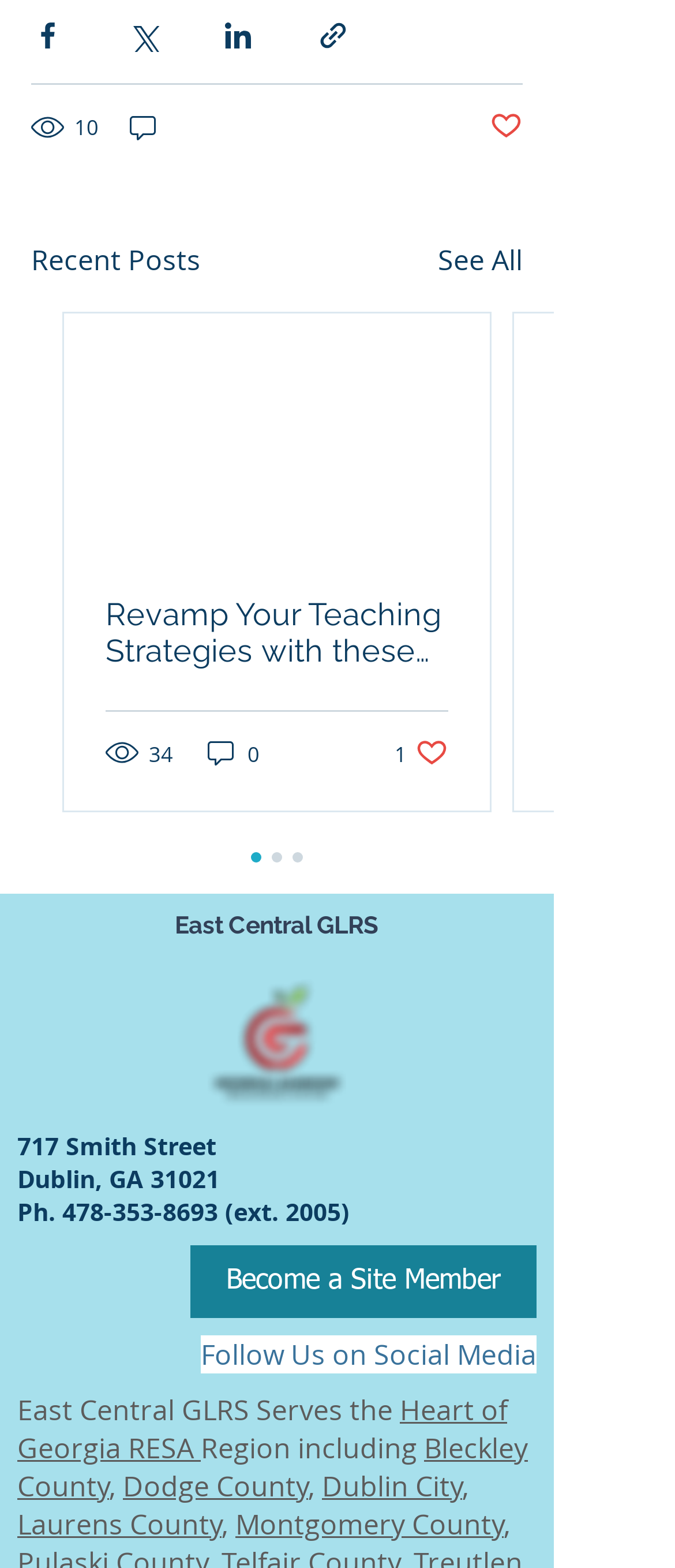Please identify the bounding box coordinates of the area that needs to be clicked to fulfill the following instruction: "See all recent posts."

[0.649, 0.153, 0.774, 0.179]